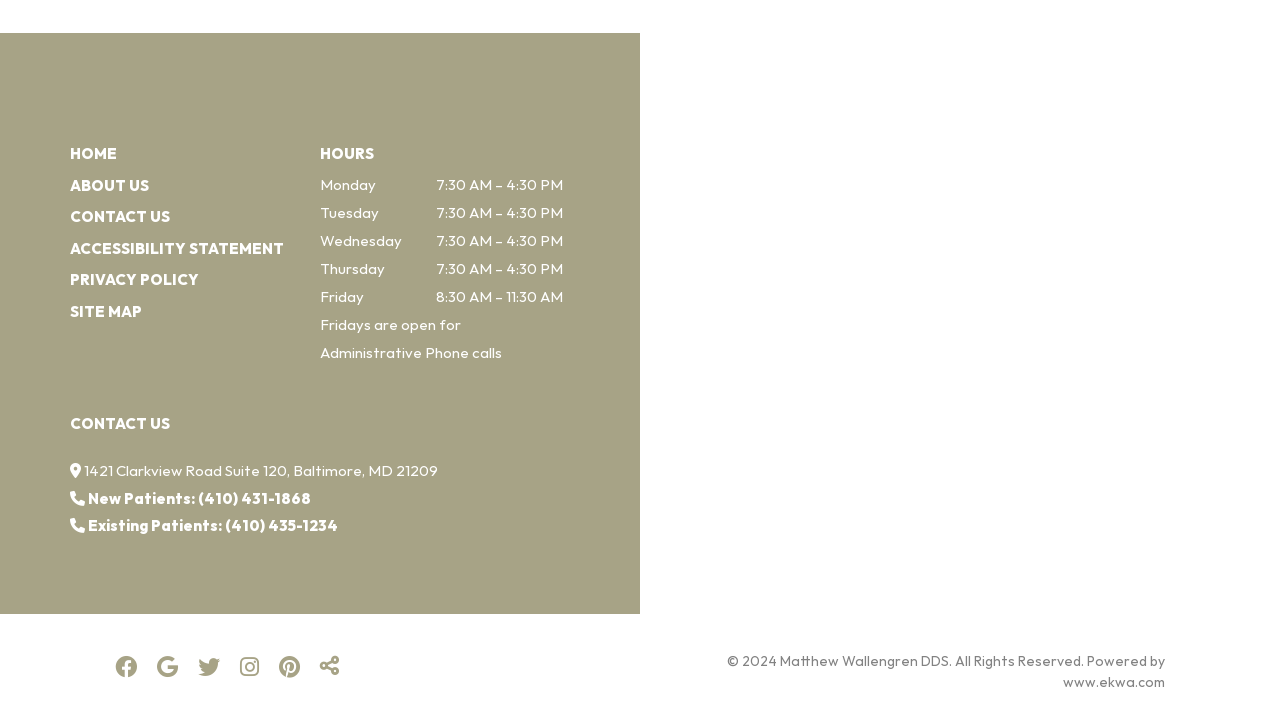Determine the bounding box coordinates of the UI element described by: "Plus Icon".

[0.25, 0.899, 0.265, 0.944]